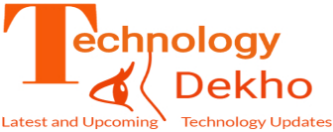Offer a detailed narrative of the scene depicted in the image.

The image showcases the logo for "Technology Dekho," prominently featuring the name in a bold, orange font. The text is stylized, with the word "Technology" standing tall and clear, while "Dekho" is intertwined with a creative logo element that resembles an eye, symbolizing insight and observation in the tech world. Below the main title, a tagline reads "Latest and Upcoming Technology Updates," indicating the platform’s focus on providing up-to-date information and developments in technology. This logo encapsulates a modern and engaging vibe, appealing to a tech-savvy audience eager for new knowledge and innovations.